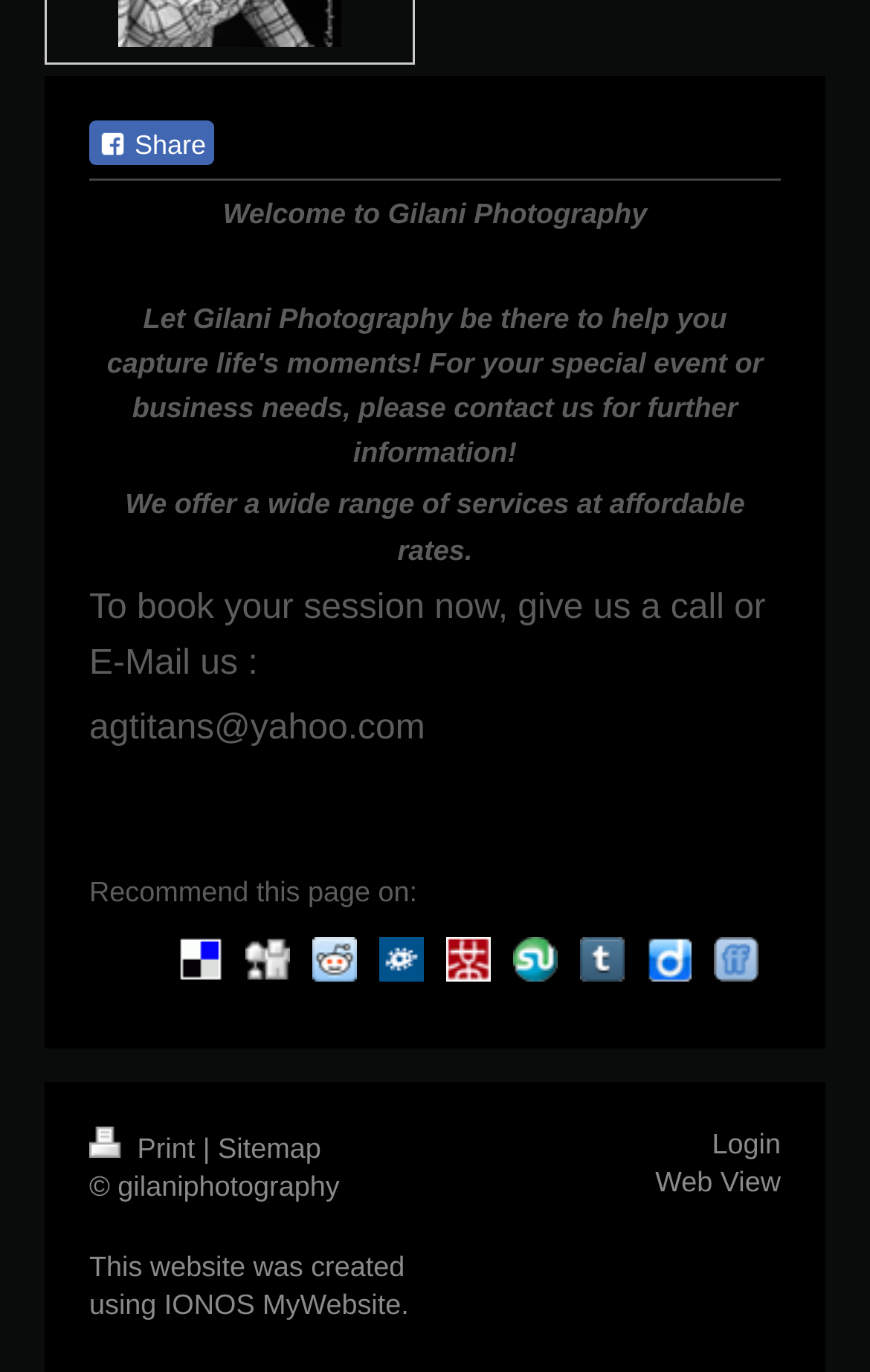Determine the bounding box of the UI element mentioned here: "title="Tumblr"". The coordinates must be in the format [left, top, right, bottom] with values ranging from 0 to 1.

[0.667, 0.682, 0.718, 0.715]